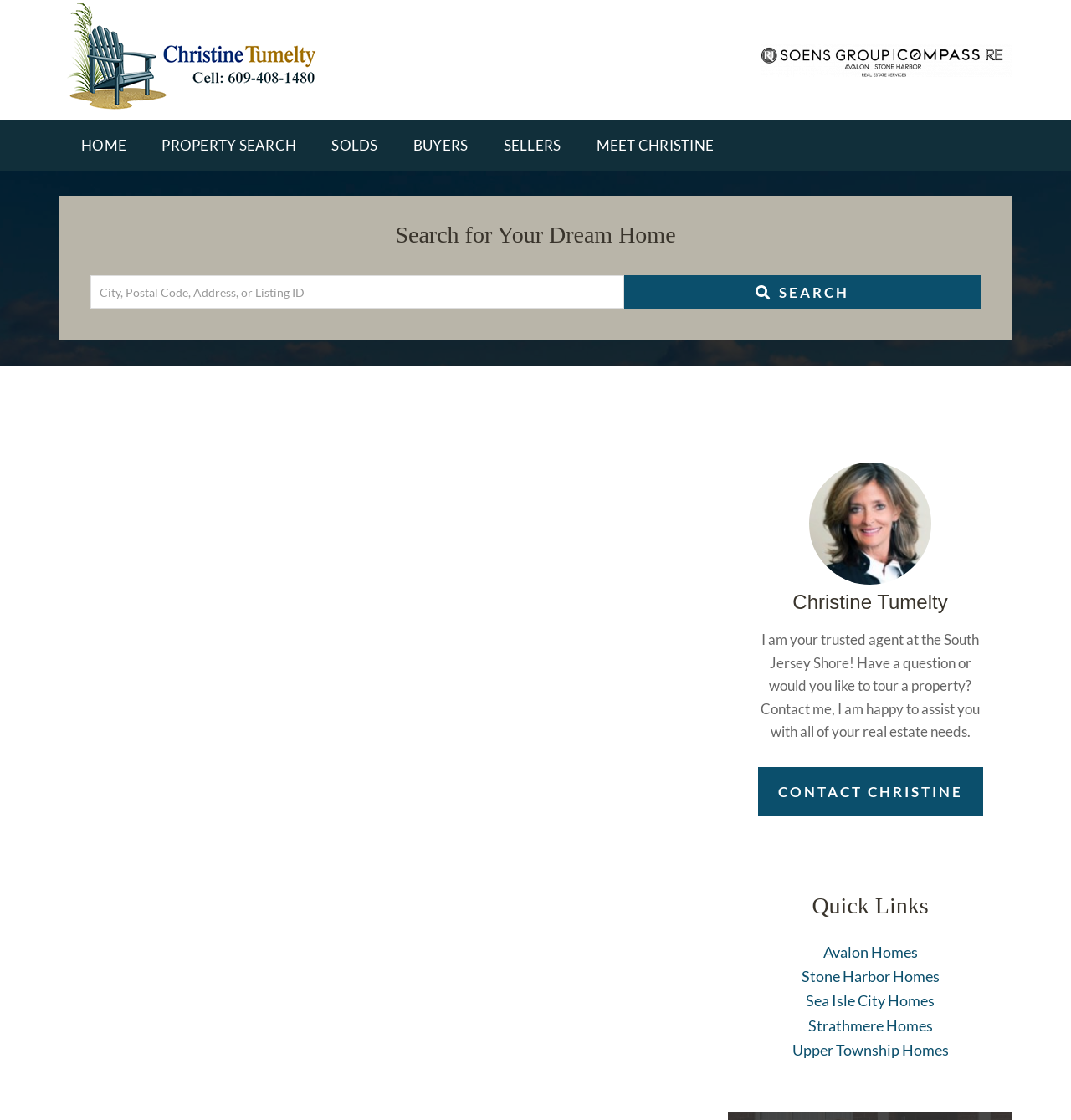Please identify the bounding box coordinates of the clickable region that I should interact with to perform the following instruction: "View Avalon Homes". The coordinates should be expressed as four float numbers between 0 and 1, i.e., [left, top, right, bottom].

[0.768, 0.842, 0.857, 0.858]